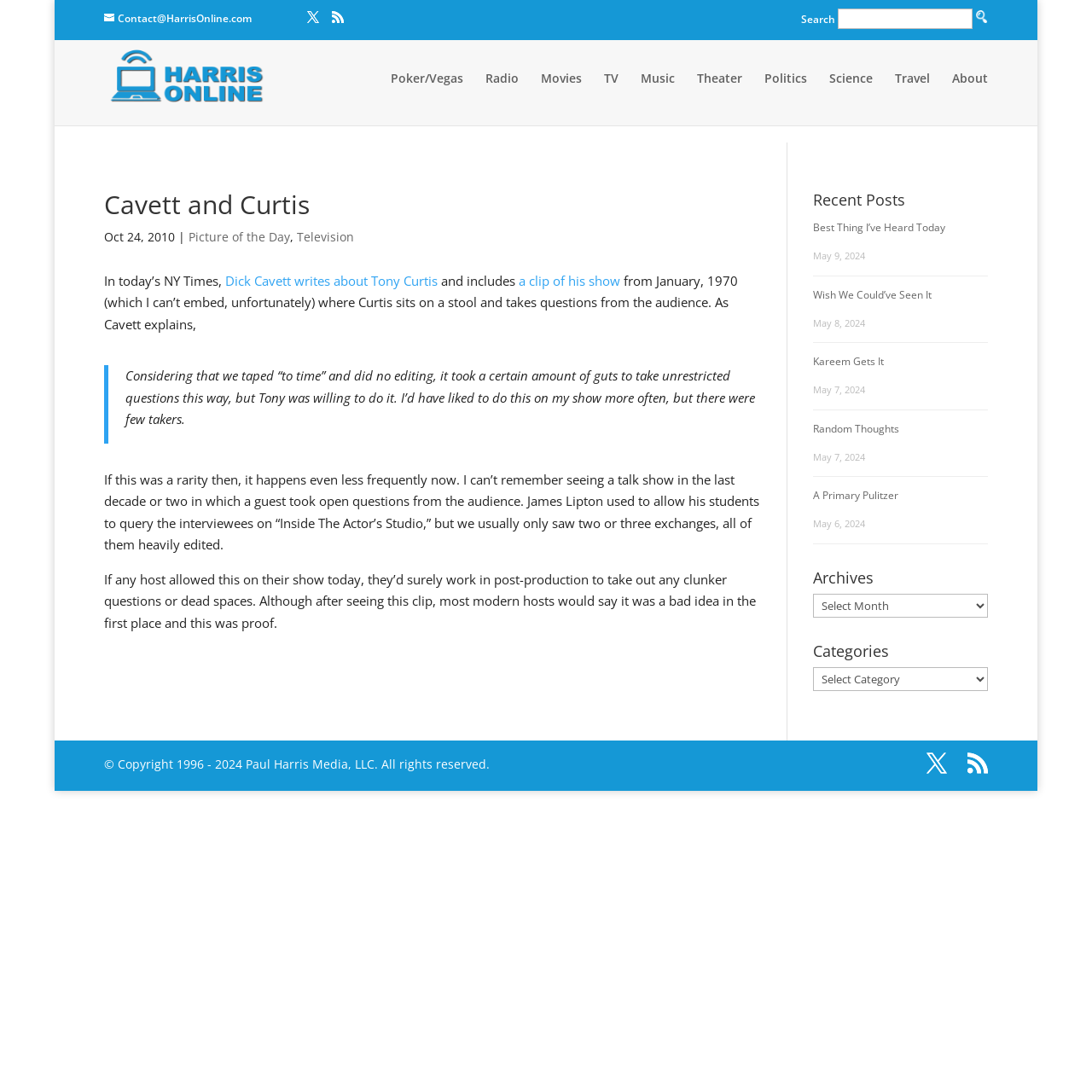How many links are available in the 'Recent Posts' section?
Ensure your answer is thorough and detailed.

In the 'Recent Posts' section, there are five links to different articles, each with a title and a date. These links are 'Best Thing I’ve Heard Today', 'Wish We Could’ve Seen It', 'Kareem Gets It', 'Random Thoughts', and 'A Primary Pulitzer'.